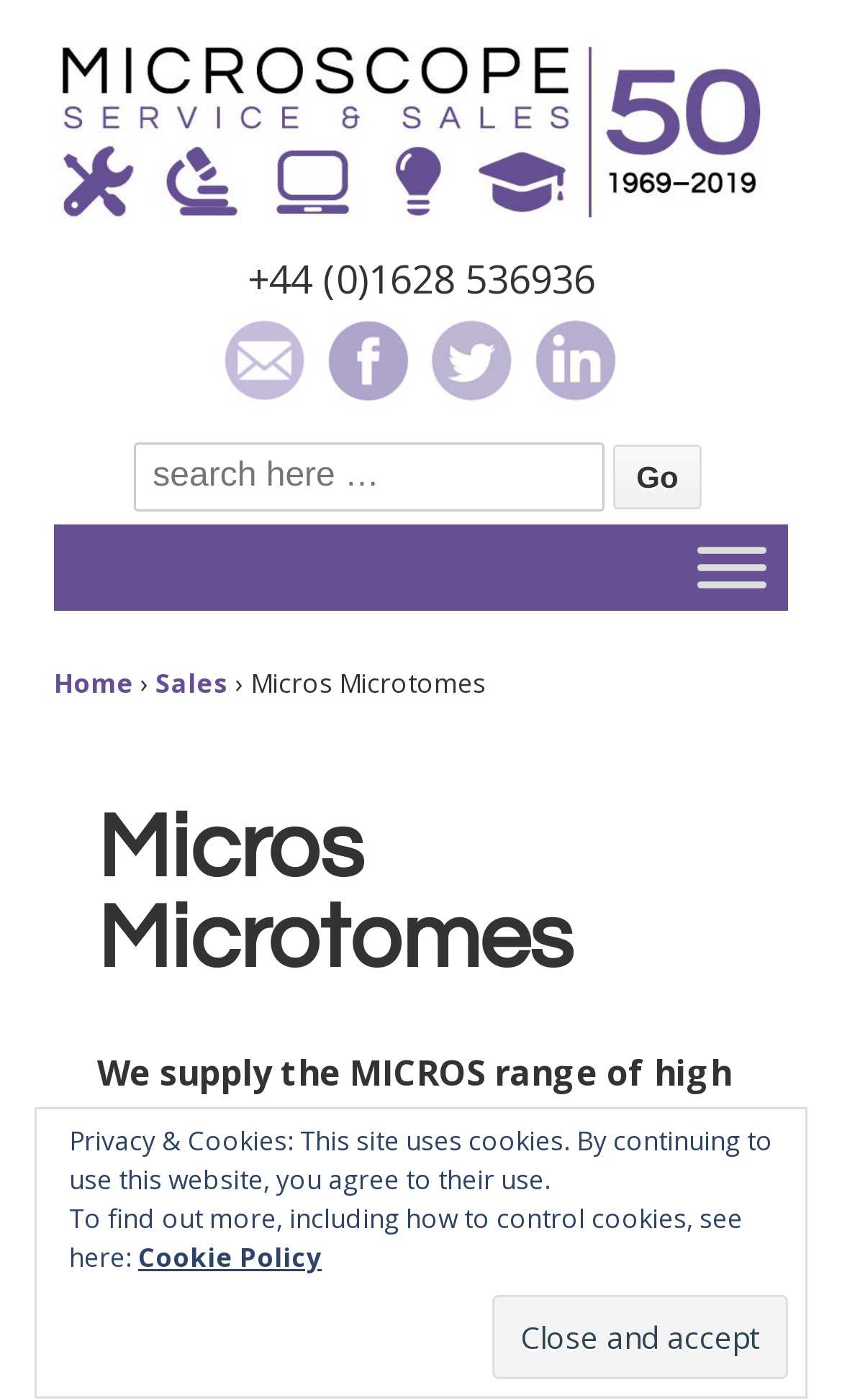Summarize the webpage with a detailed and informative caption.

The webpage is about Microscope Service and Sales, specifically highlighting their supply of high-quality Microtomes from the MICROS range. At the top-left corner, there is a "SKIP TO MAIN CONTENT" link, followed by the company's logo and name, "Microscope Service and Sales", which is also a link. Below this, there is a row of contact information, including a phone number, email link, and social media links to Facebook, Twitter, and LinkedIn, each accompanied by an icon.

To the right of the contact information, there is a search bar with a "Search for:" label and a "Go" button. Next to the search bar, there is a "Toggle Menu" button. Below this section, there is a navigation menu with links to "Home", "Sales", and "Micros Microtomes", separated by arrow symbols.

The main content of the page is headed by a title "Micros Microtomes" and a brief description "We supply the MICROS range of high quality Microtomes." This section takes up most of the page's content area.

At the bottom of the page, there is a notice about privacy and cookies, stating that the site uses cookies and providing a link to the "Cookie Policy" for more information. There is also a "Close and accept" button to acknowledge this notice.